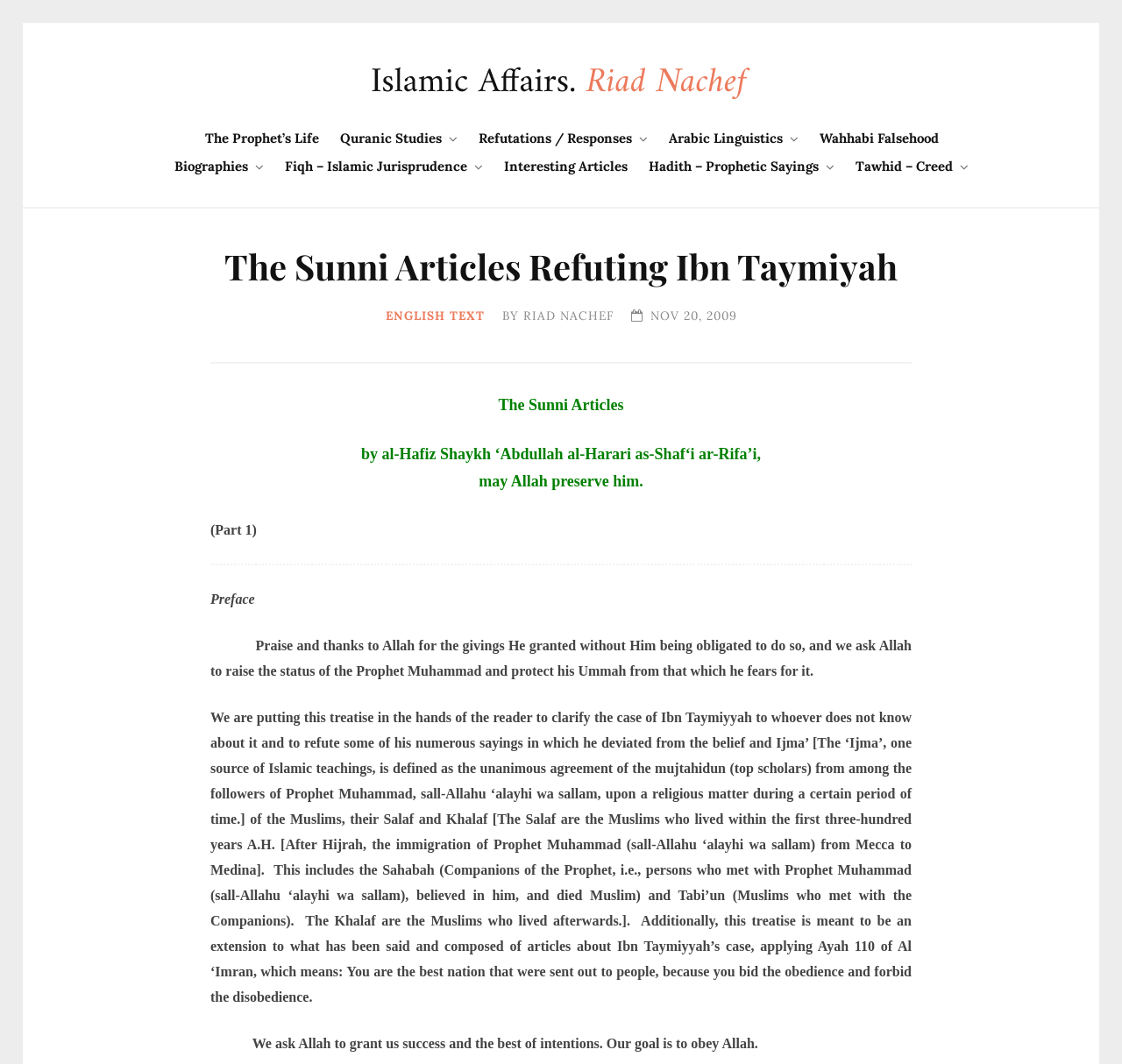Find the bounding box coordinates corresponding to the UI element with the description: "Biographies". The coordinates should be formatted as [left, top, right, bottom], with values as floats between 0 and 1.

[0.137, 0.143, 0.221, 0.169]